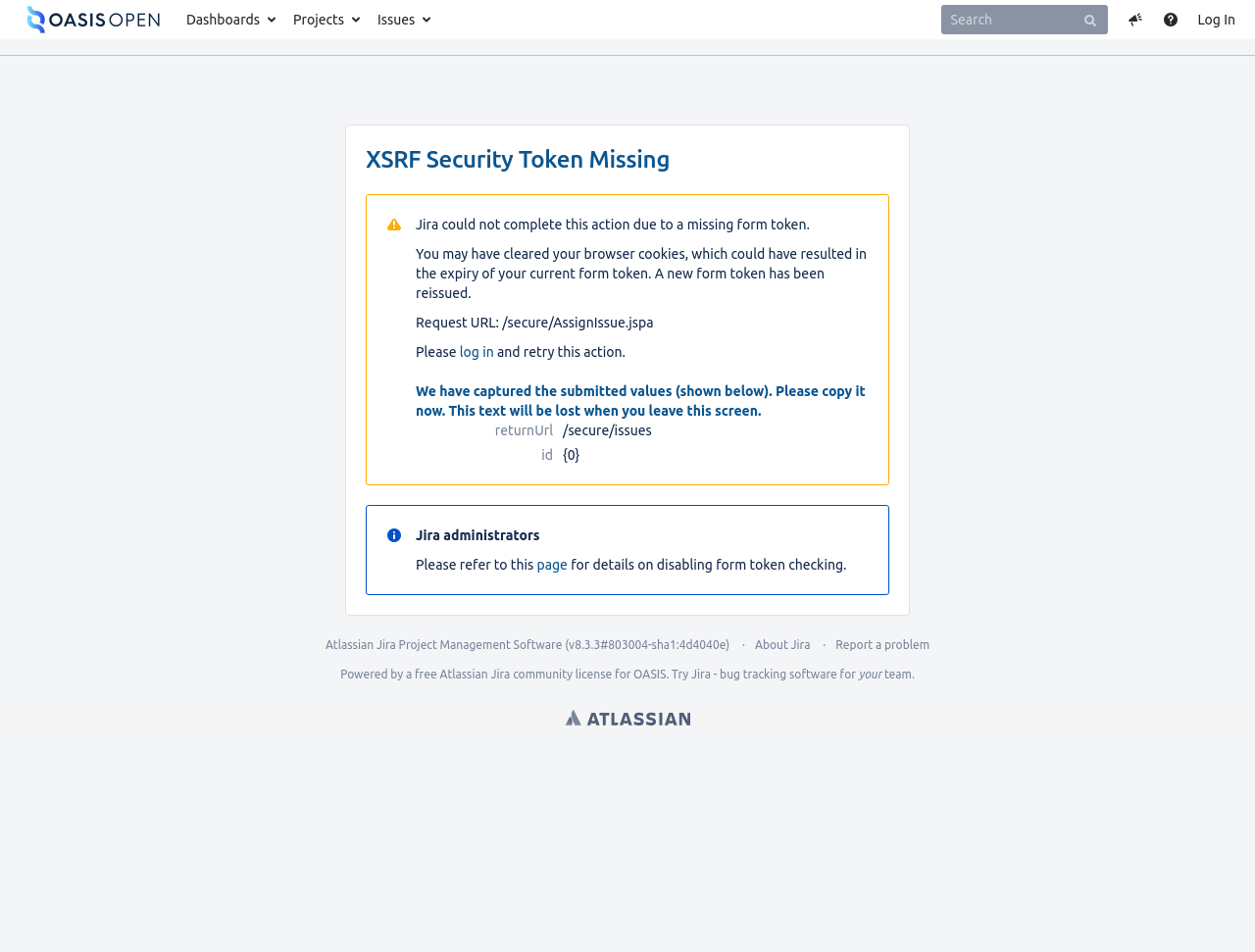Answer the question below with a single word or a brief phrase: 
What is the purpose of the webpage?

To display error message and request URL